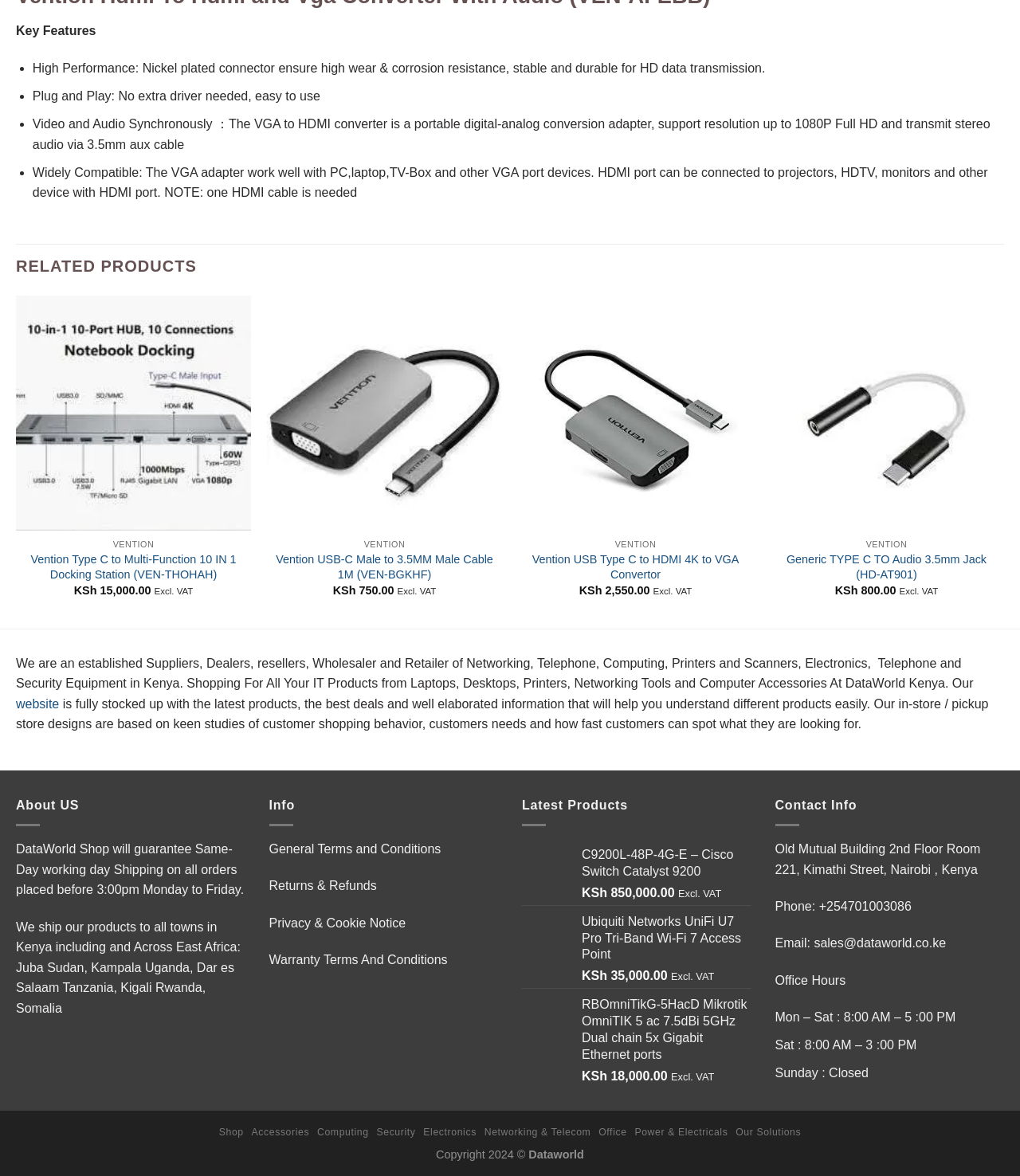Please locate the bounding box coordinates of the element's region that needs to be clicked to follow the instruction: "View the 'RELATED PRODUCTS' section". The bounding box coordinates should be provided as four float numbers between 0 and 1, i.e., [left, top, right, bottom].

[0.016, 0.208, 0.984, 0.244]